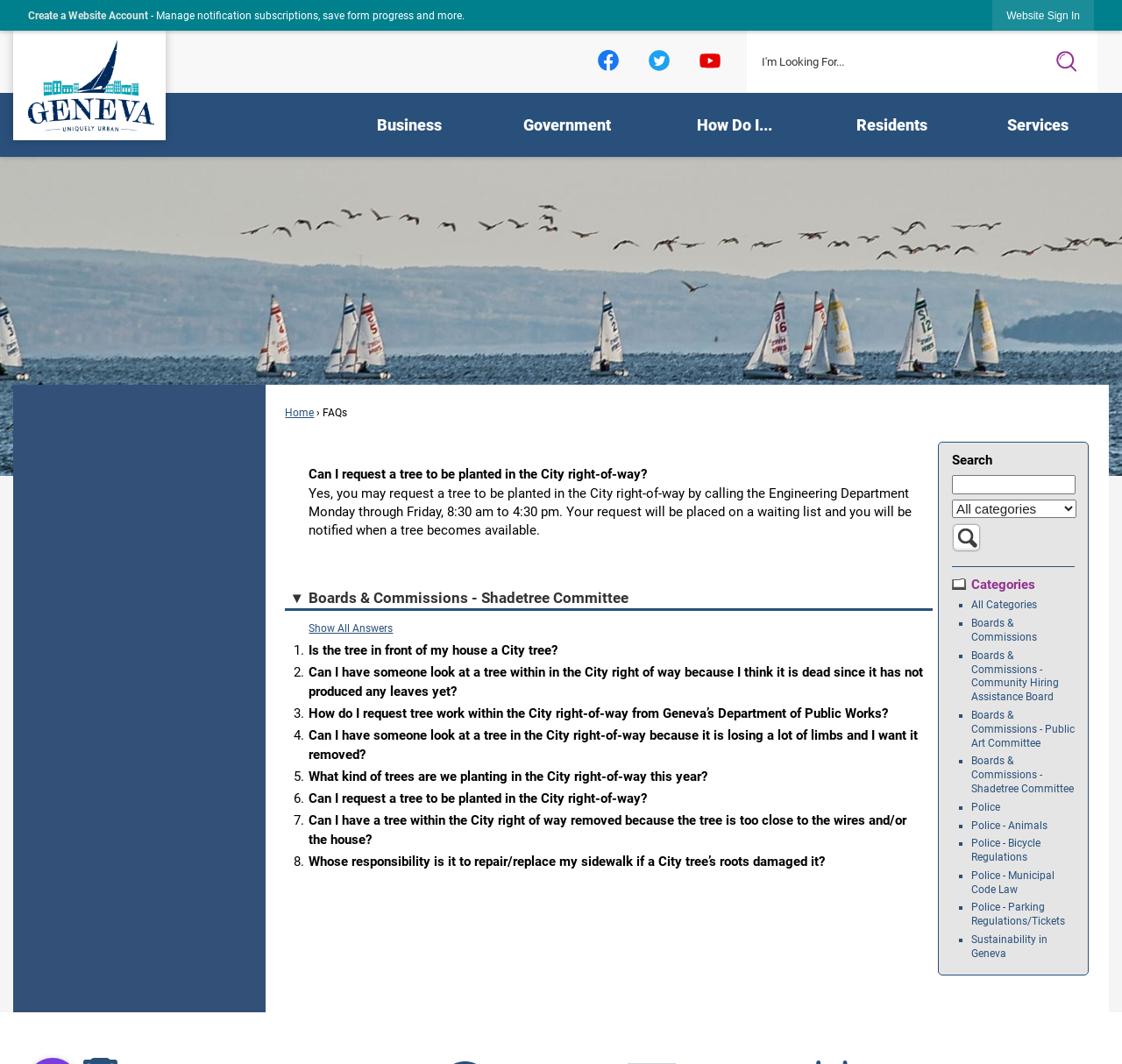Please provide a short answer using a single word or phrase for the question:
What is the purpose of the 'Create a Website Account' button?

To create a website account